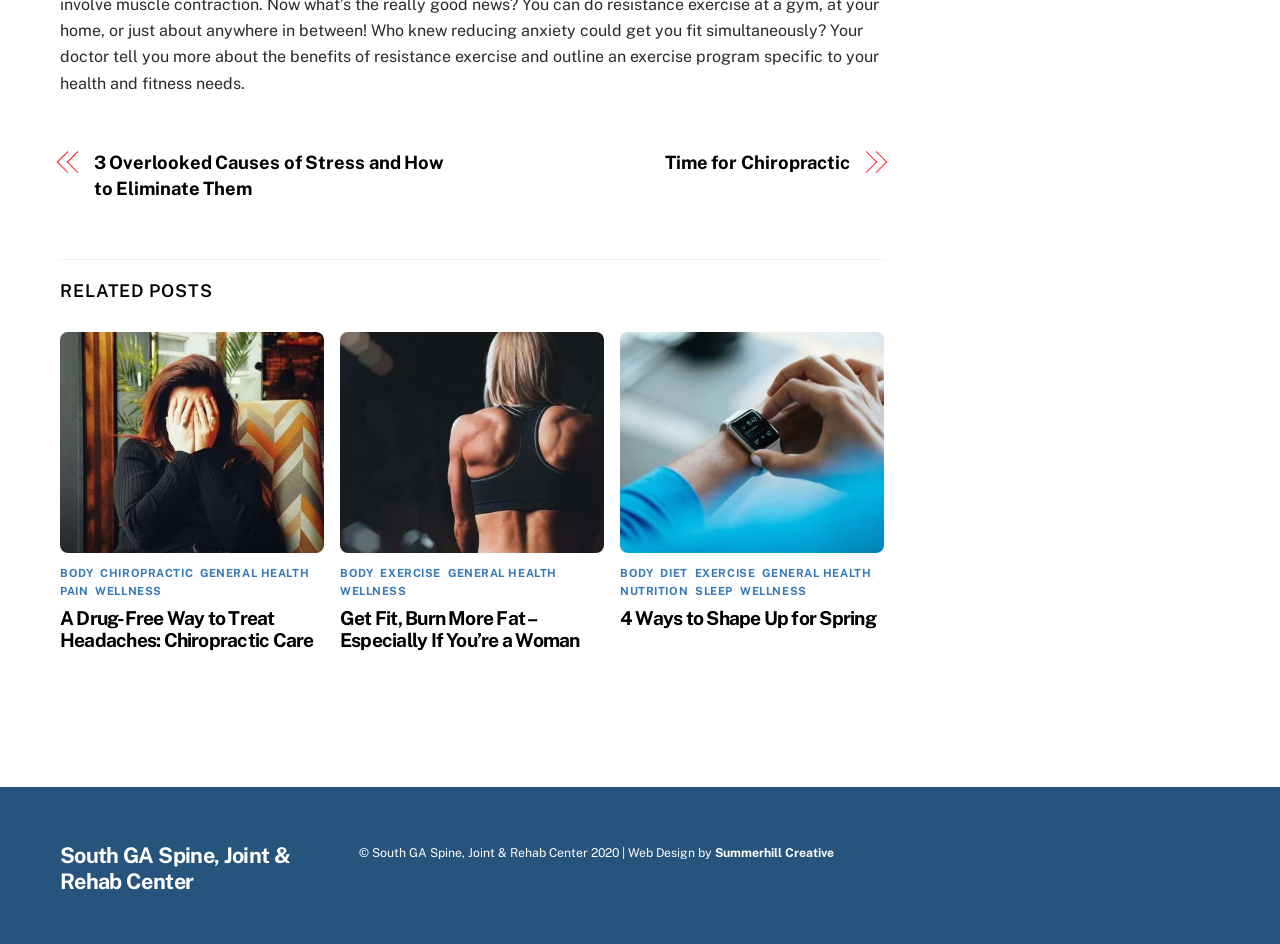Determine the bounding box coordinates (top-left x, top-left y, bottom-right x, bottom-right y) of the UI element described in the following text: Wellness

[0.075, 0.619, 0.126, 0.634]